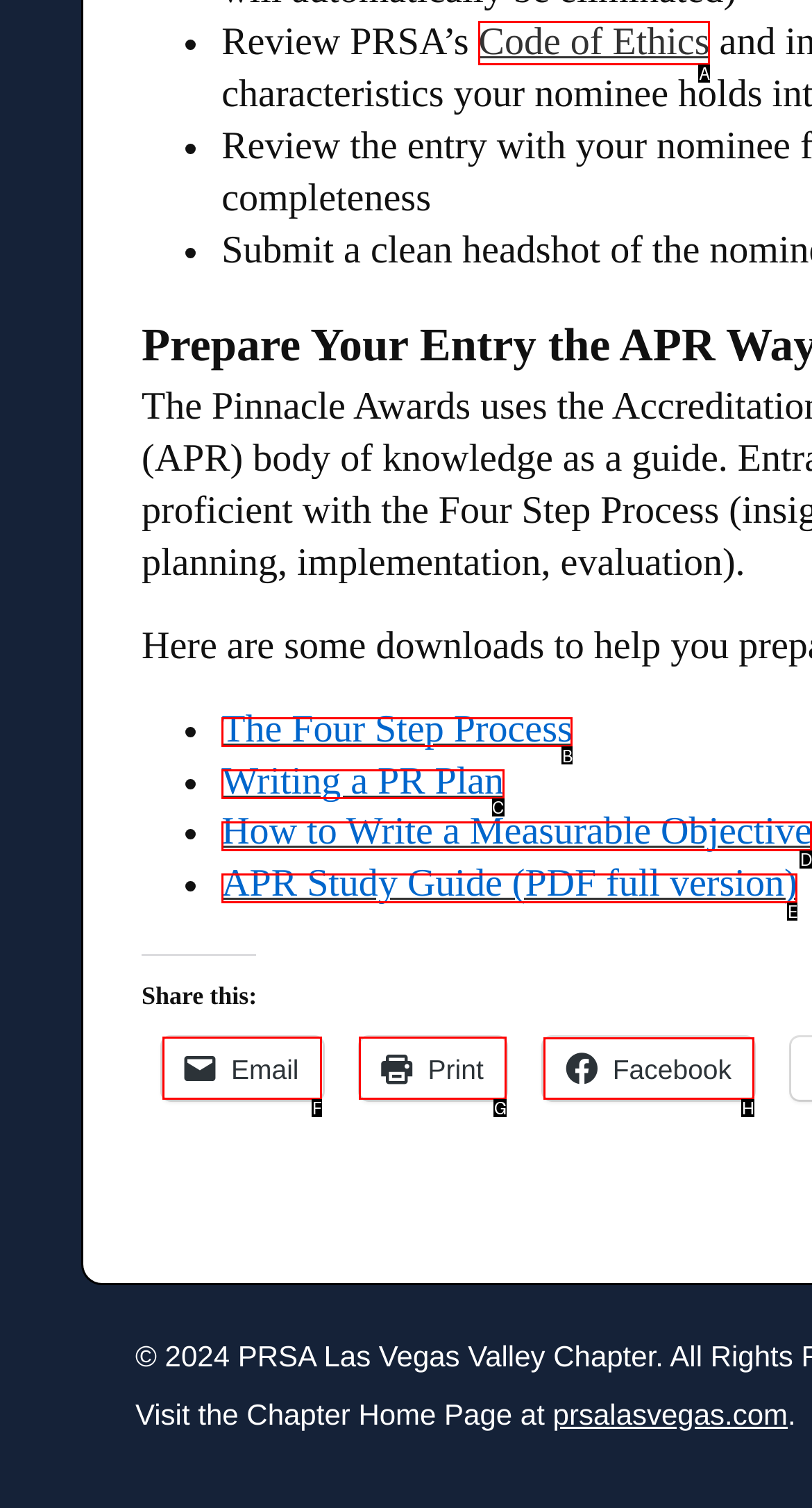Select the letter of the element you need to click to complete this task: Share on Facebook
Answer using the letter from the specified choices.

H